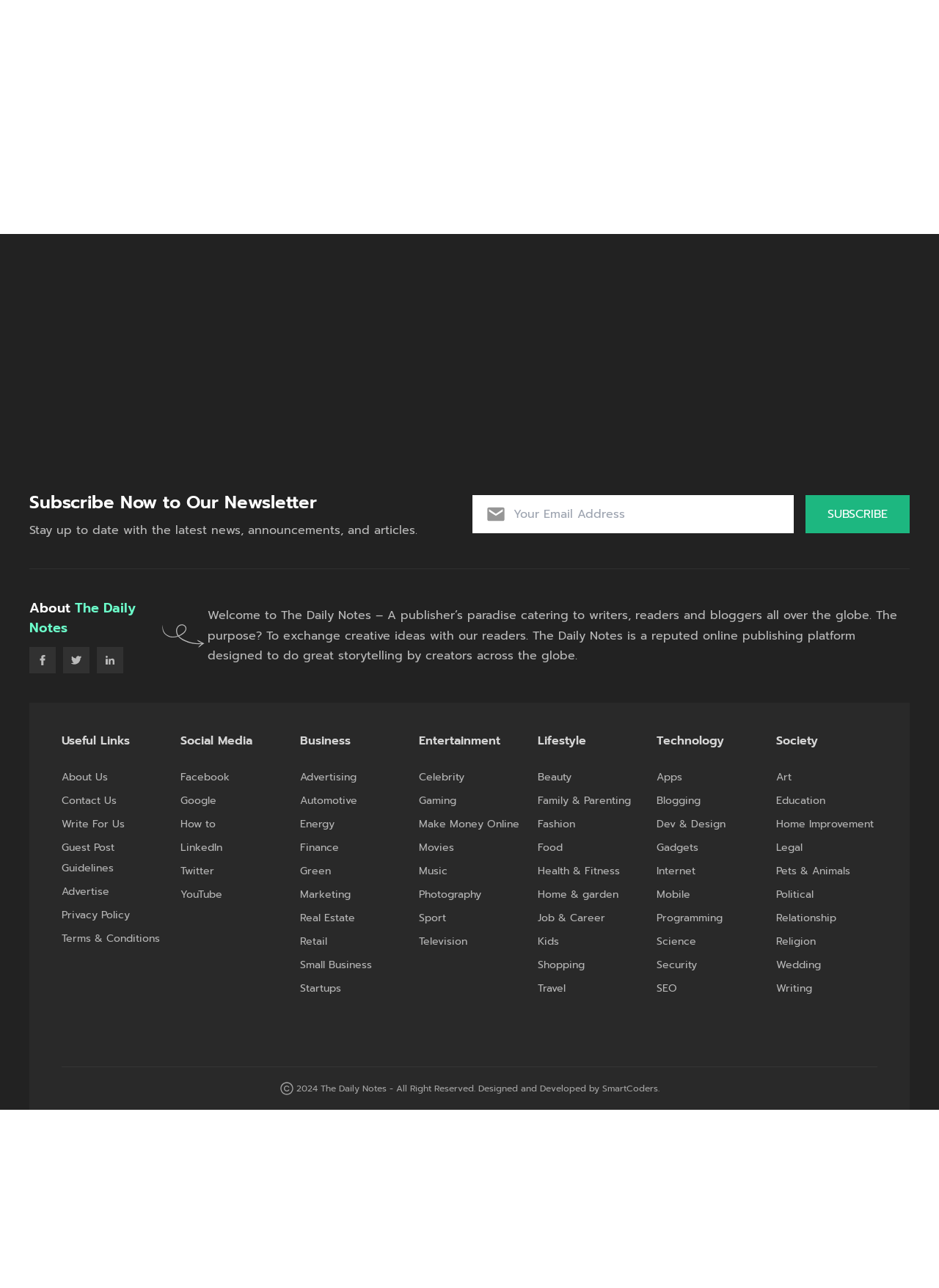Please provide the bounding box coordinates for the element that needs to be clicked to perform the instruction: "Click on the 'Sign in to comment' link". The coordinates must consist of four float numbers between 0 and 1, formatted as [left, top, right, bottom].

None